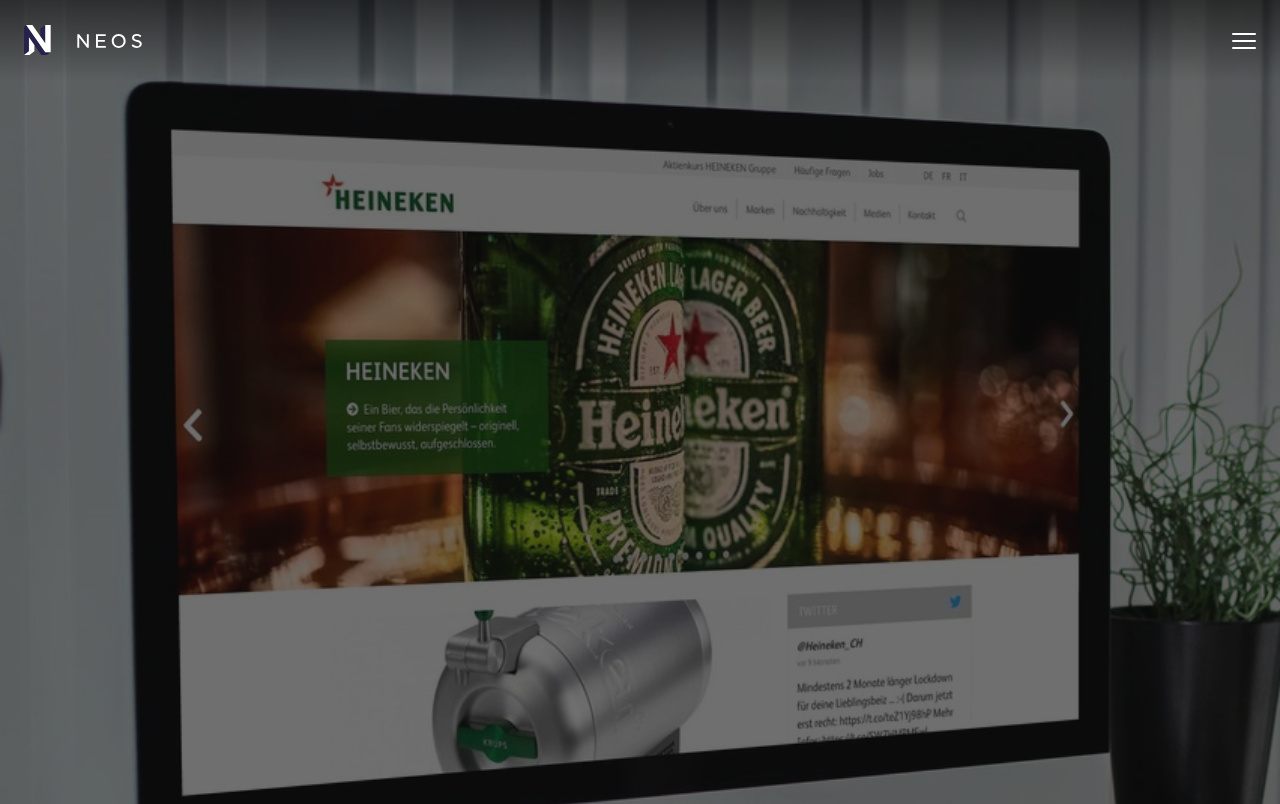What is Neos?
Please use the visual content to give a single word or phrase answer.

CMS